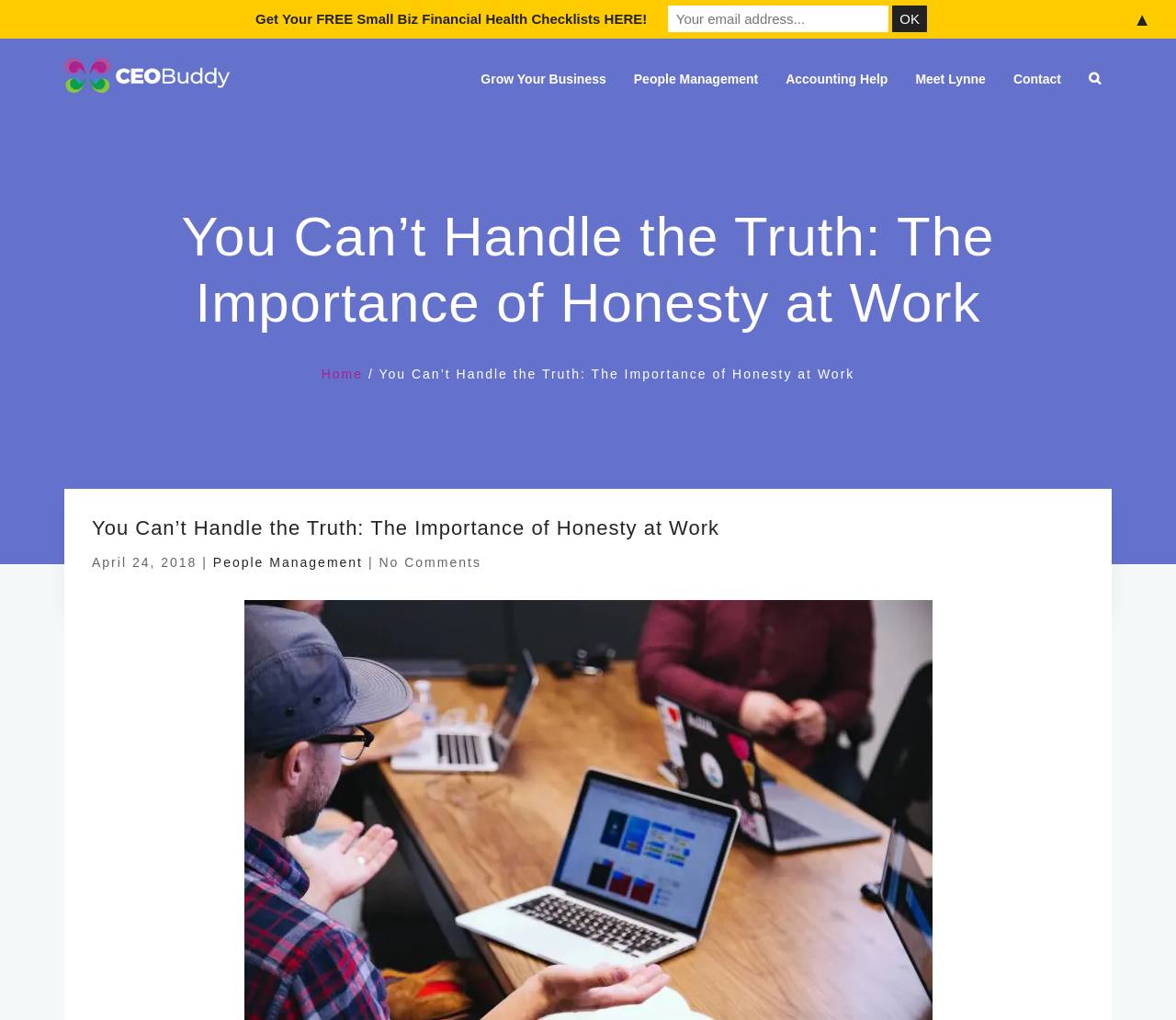Locate the bounding box coordinates of the element that should be clicked to fulfill the instruction: "Click the CEO Buddy link".

[0.055, 0.057, 0.195, 0.098]